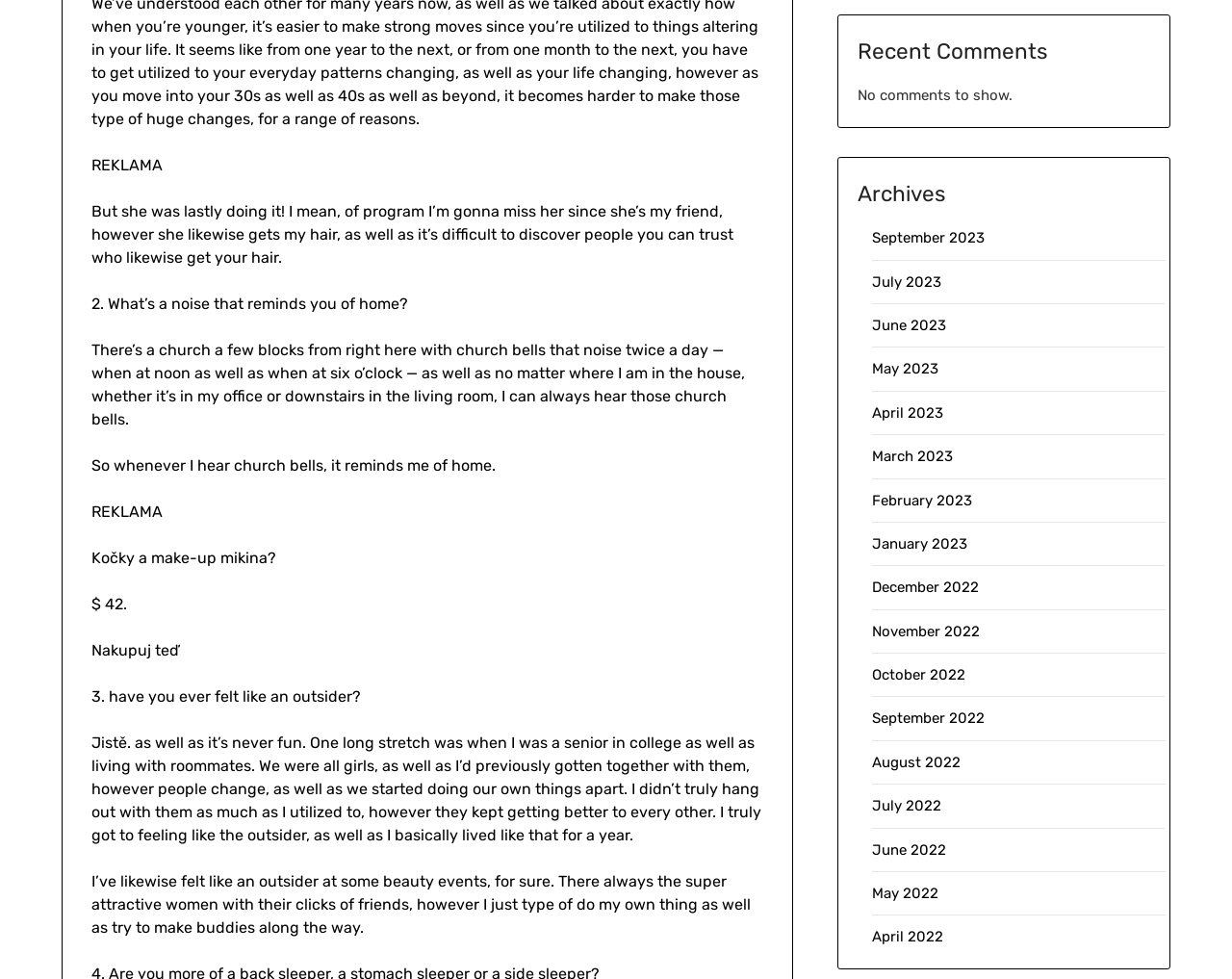Please identify the bounding box coordinates of the clickable element to fulfill the following instruction: "Click the 'Nakupuj teď' button". The coordinates should be four float numbers between 0 and 1, i.e., [left, top, right, bottom].

[0.075, 0.655, 0.146, 0.673]